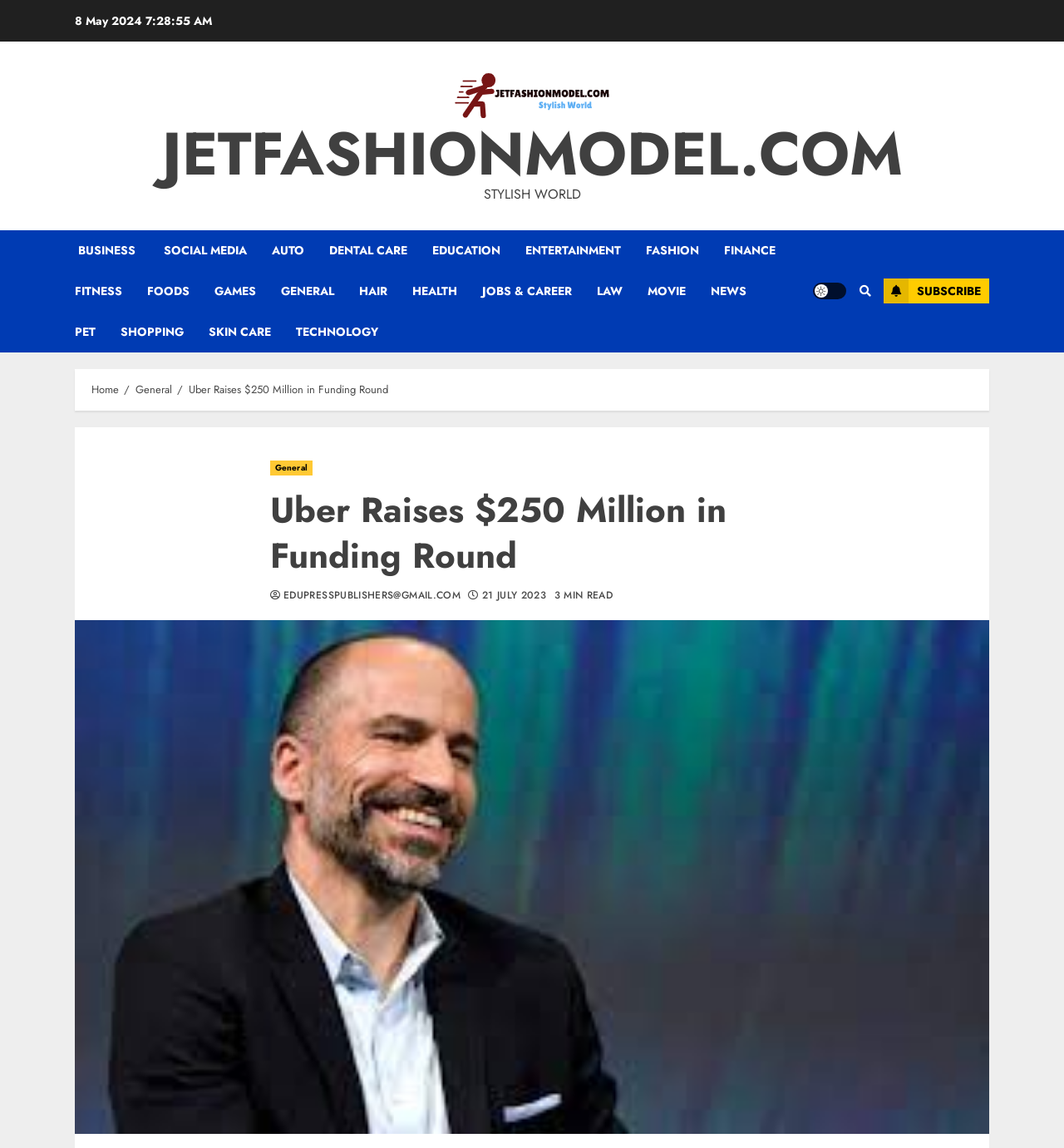Please determine the bounding box coordinates of the element's region to click for the following instruction: "Go to the 'BUSINESS' section".

[0.07, 0.2, 0.151, 0.236]